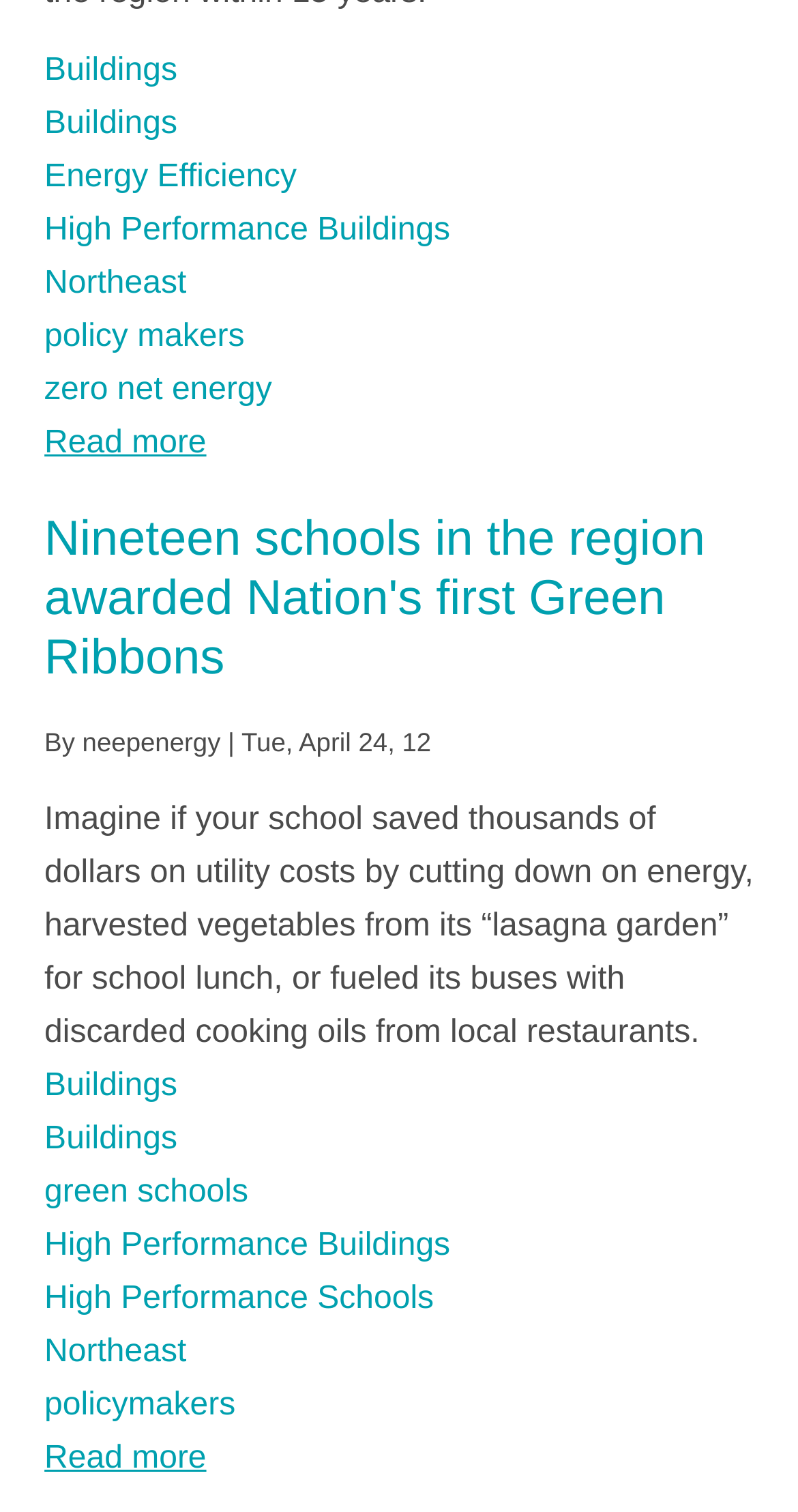How many links are there in the webpage?
Refer to the image and provide a one-word or short phrase answer.

15